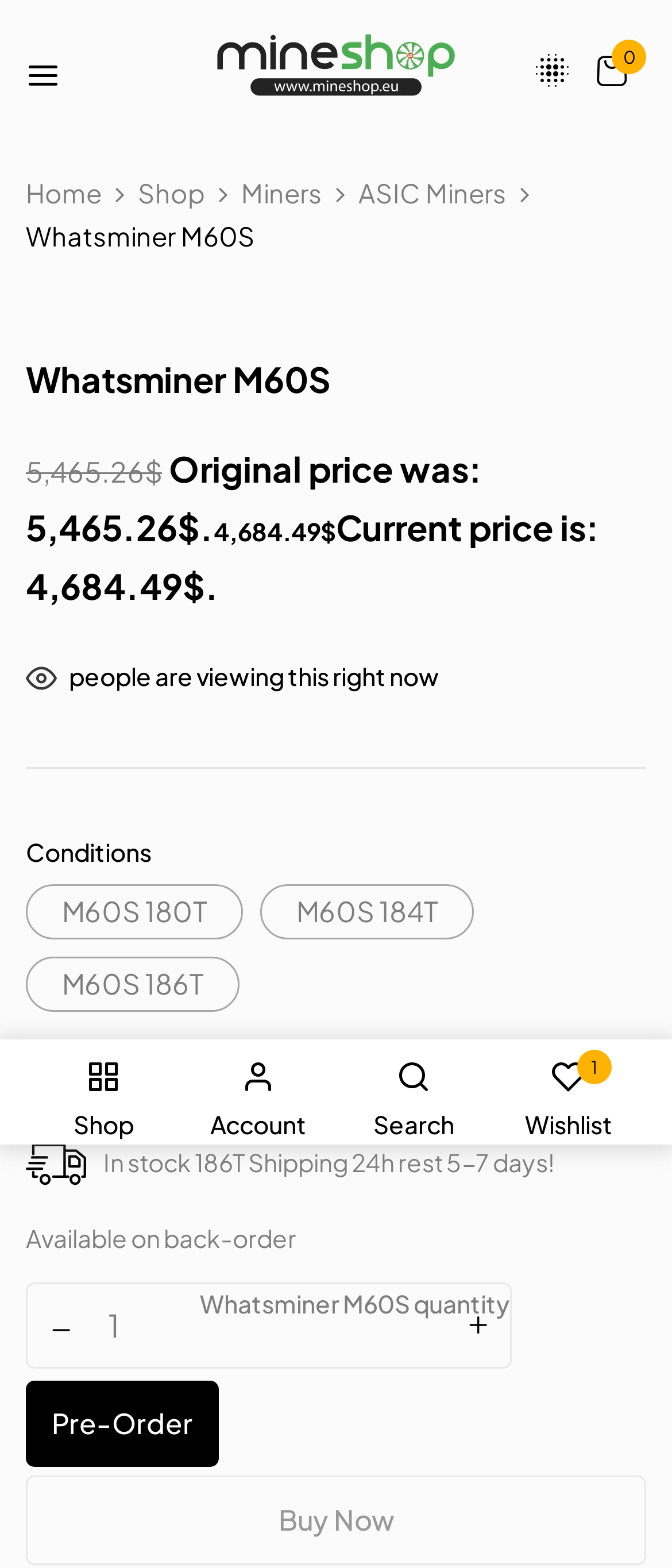Respond concisely with one word or phrase to the following query:
Is the product in stock?

Yes